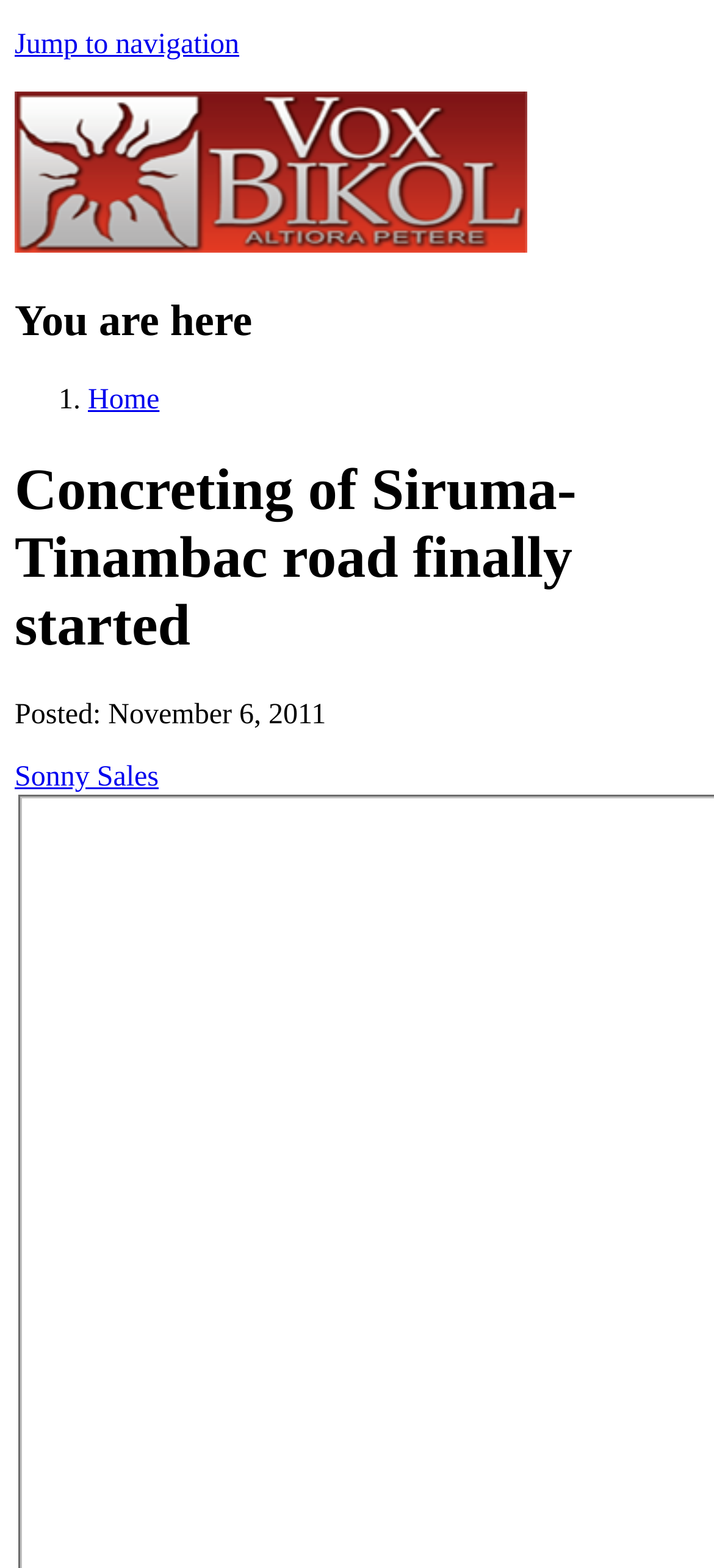How many items are in the 'You are here' list?
Based on the screenshot, answer the question with a single word or phrase.

1